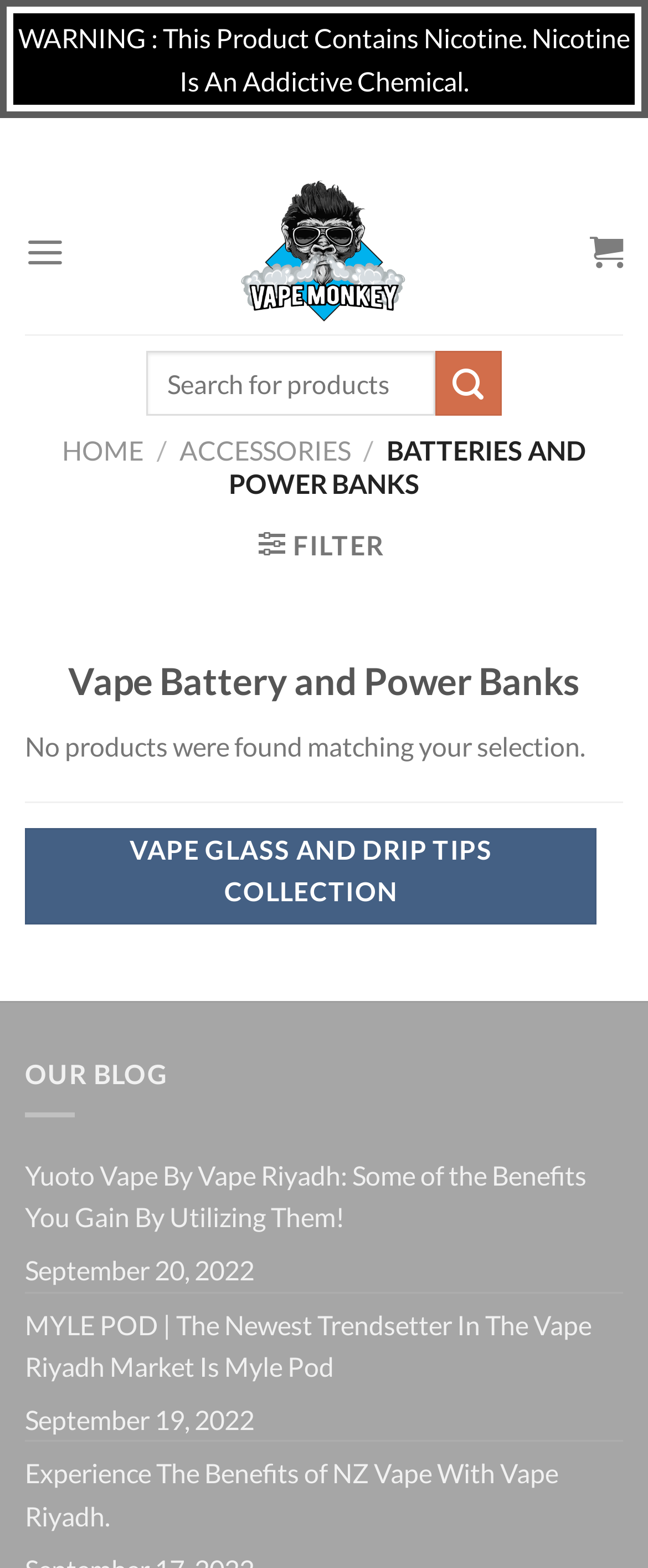Reply to the question with a single word or phrase:
What is the latest blog post about?

Myle Pod